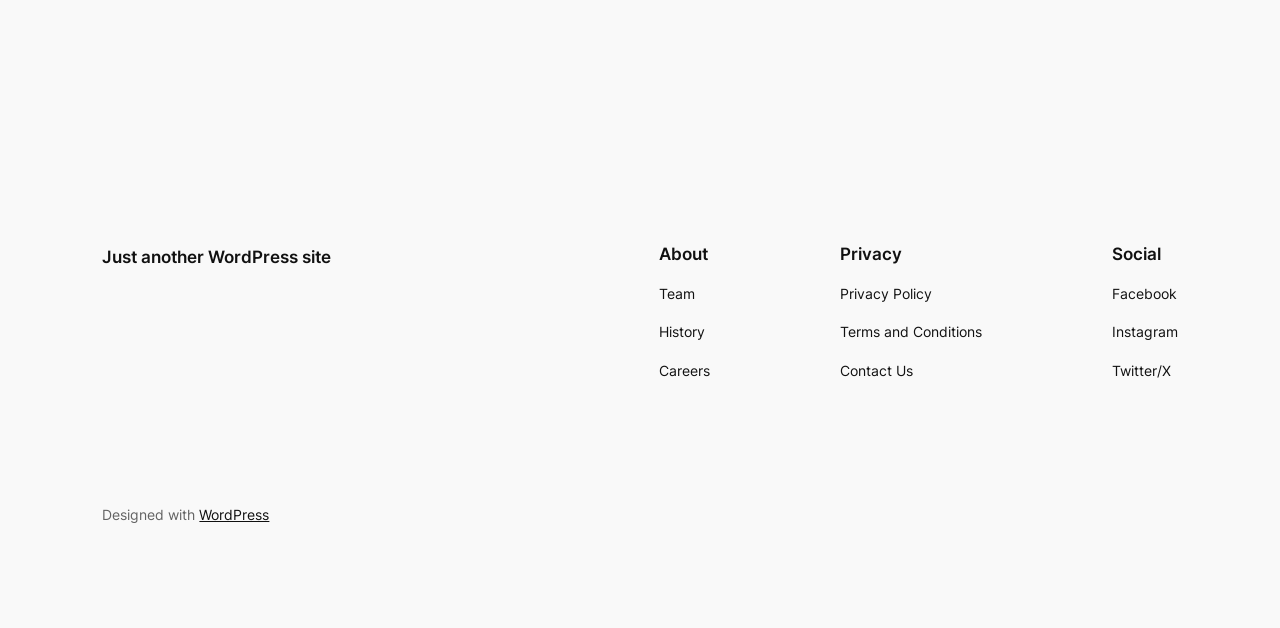What is the text next to 'Designed with'?
With the help of the image, please provide a detailed response to the question.

The text 'Designed with' is followed by a link to 'WordPress', indicating that the website was designed using WordPress.